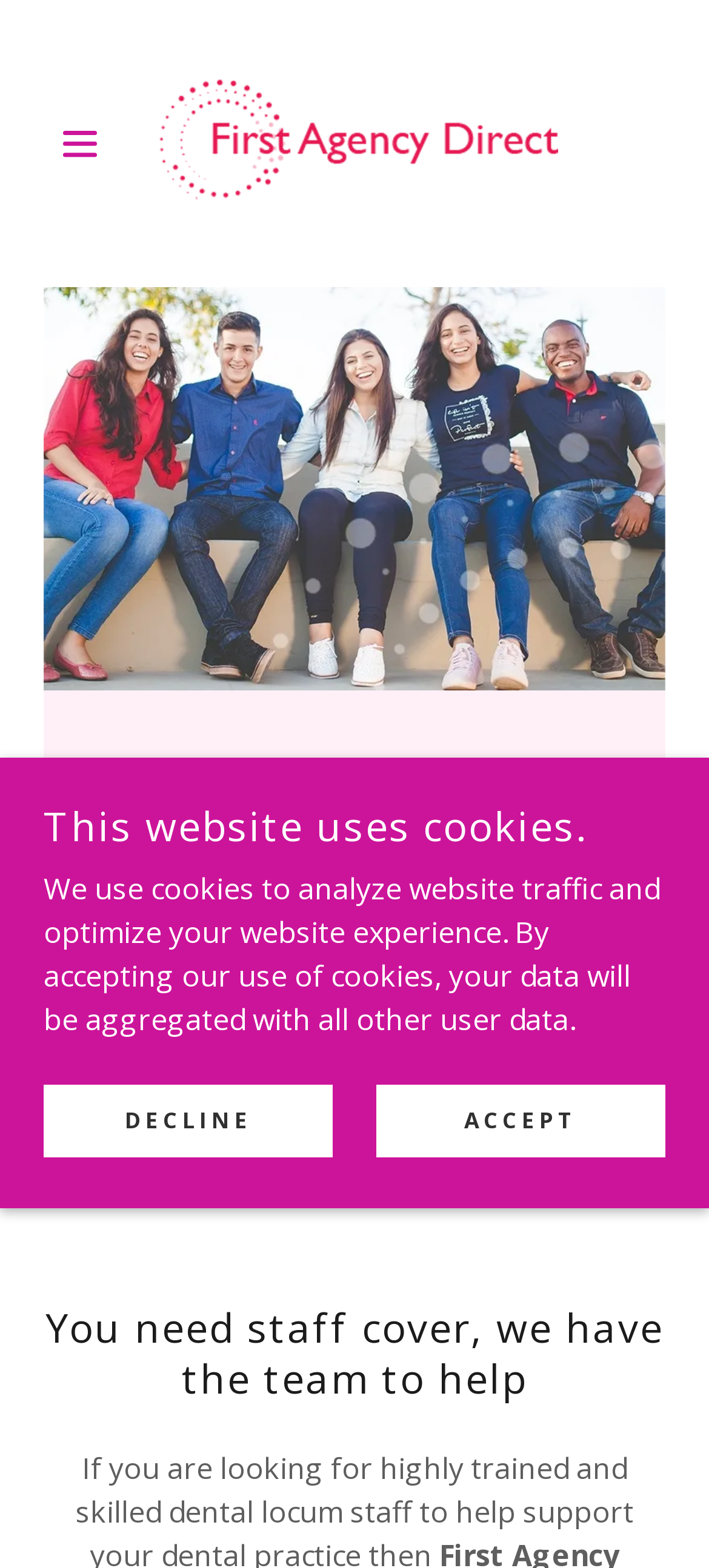What is the website about?
Can you offer a detailed and complete answer to this question?

The website is about providing staff cover, as mentioned in the heading 'You need staff cover, we have the team to help'. This suggests that the website is related to providing temporary or replacement staff to organizations.